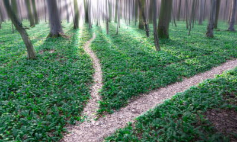What is filtering through the tall trees?
Please provide a single word or phrase as your answer based on the screenshot.

Soft sunlight